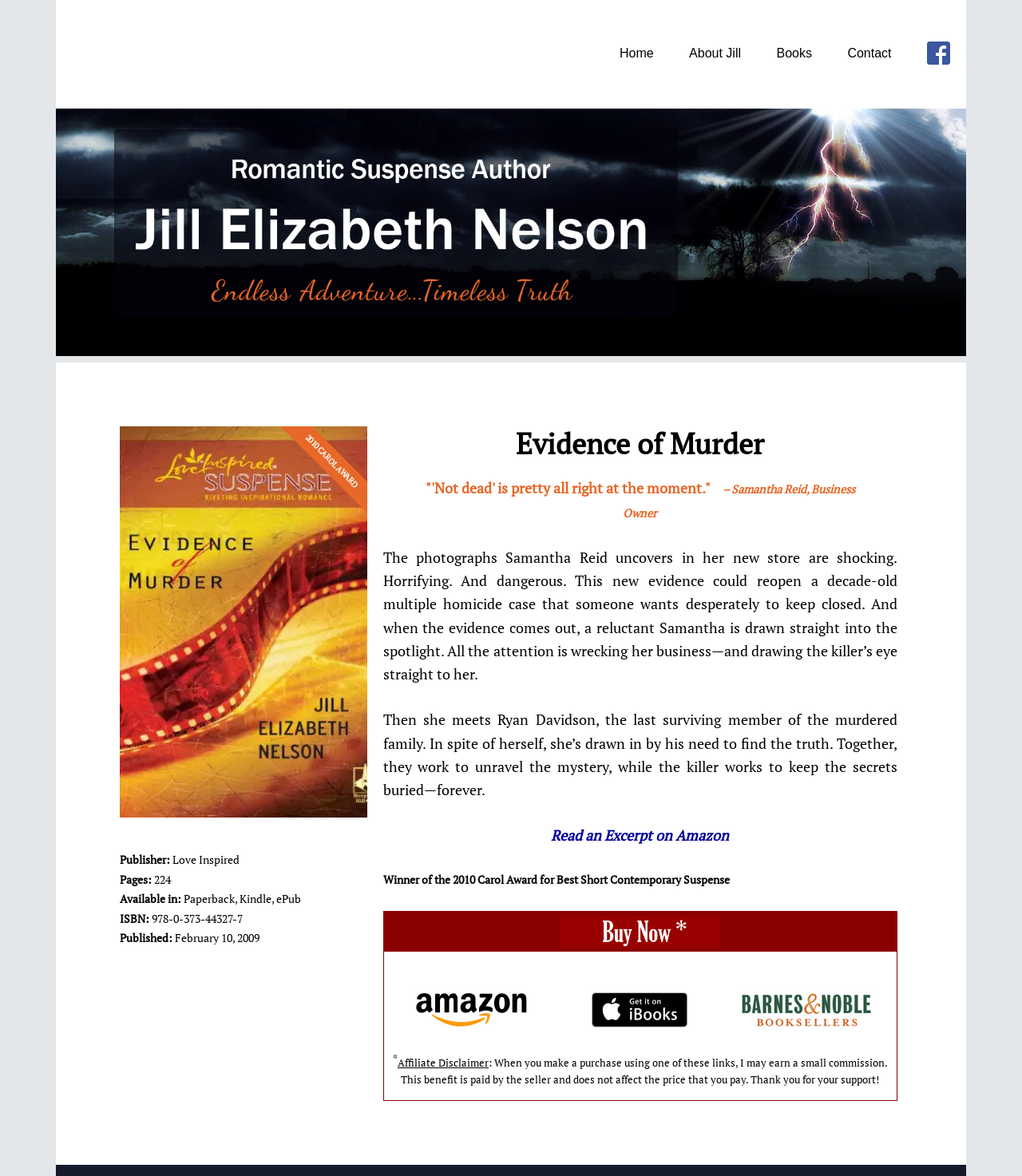Identify the bounding box coordinates necessary to click and complete the given instruction: "View the 'Privacy Policy'".

None